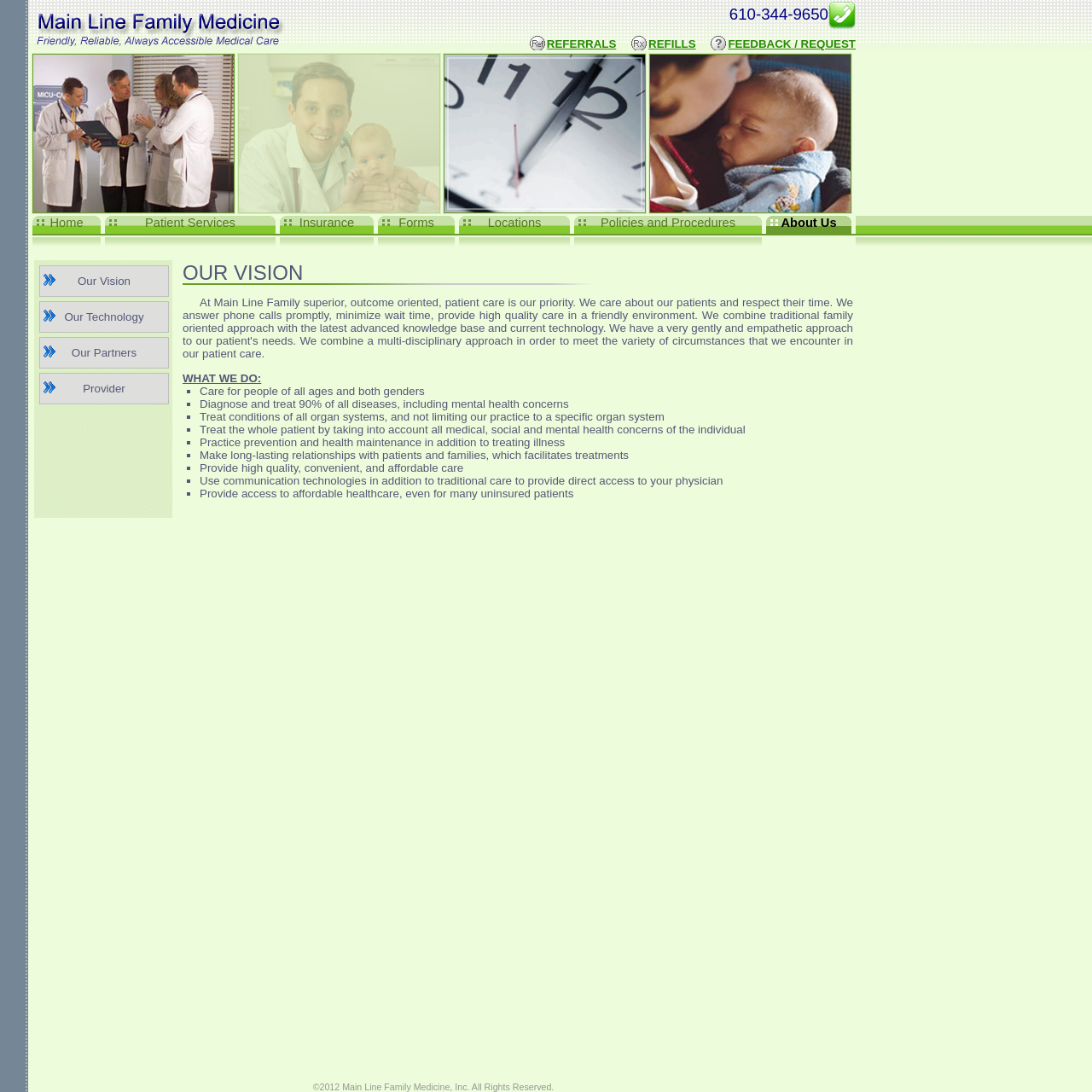Determine the bounding box coordinates for the HTML element described here: "Our Partners".

[0.036, 0.309, 0.155, 0.338]